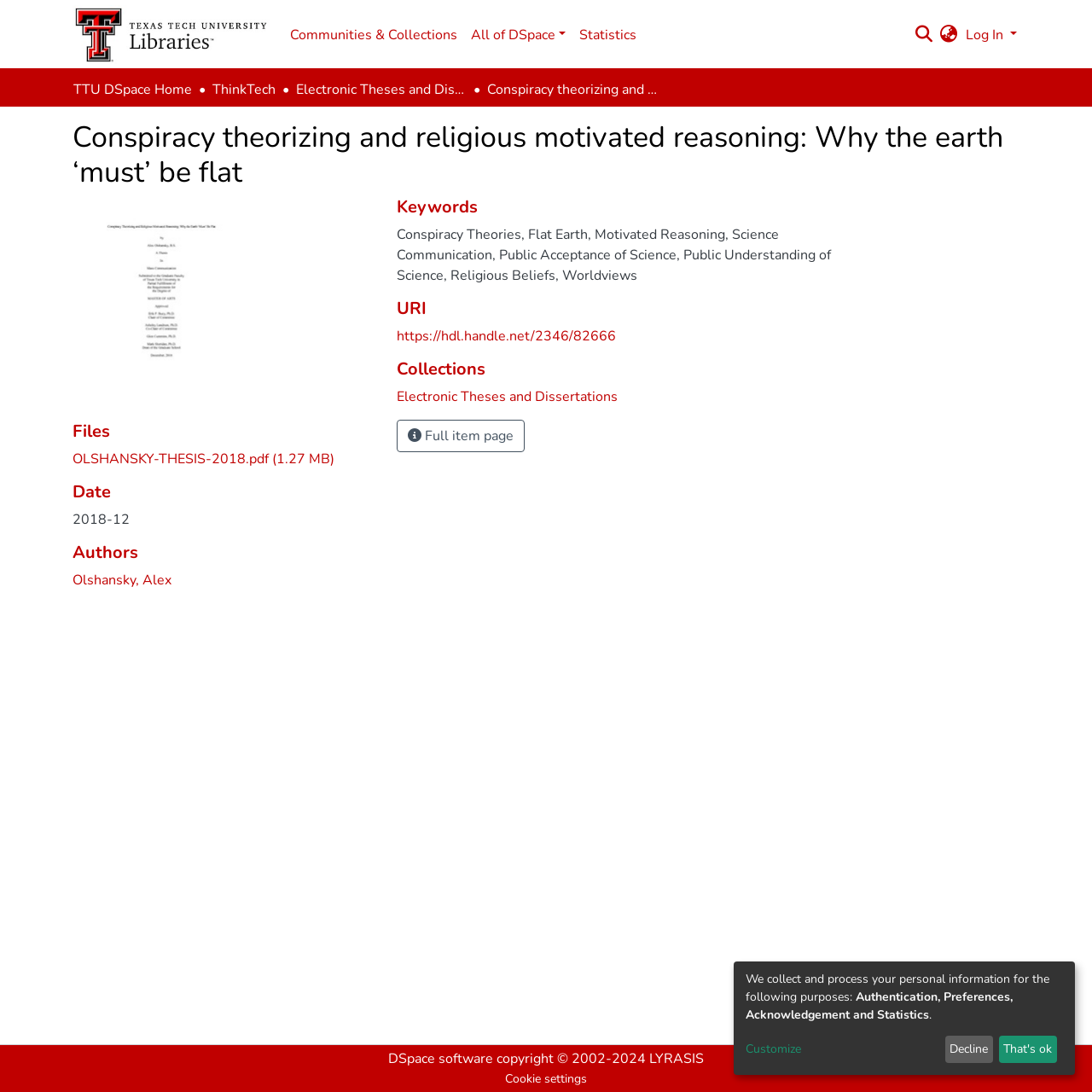Provide a single word or phrase answer to the question: 
Who is the author of the thesis?

Olshansky, Alex